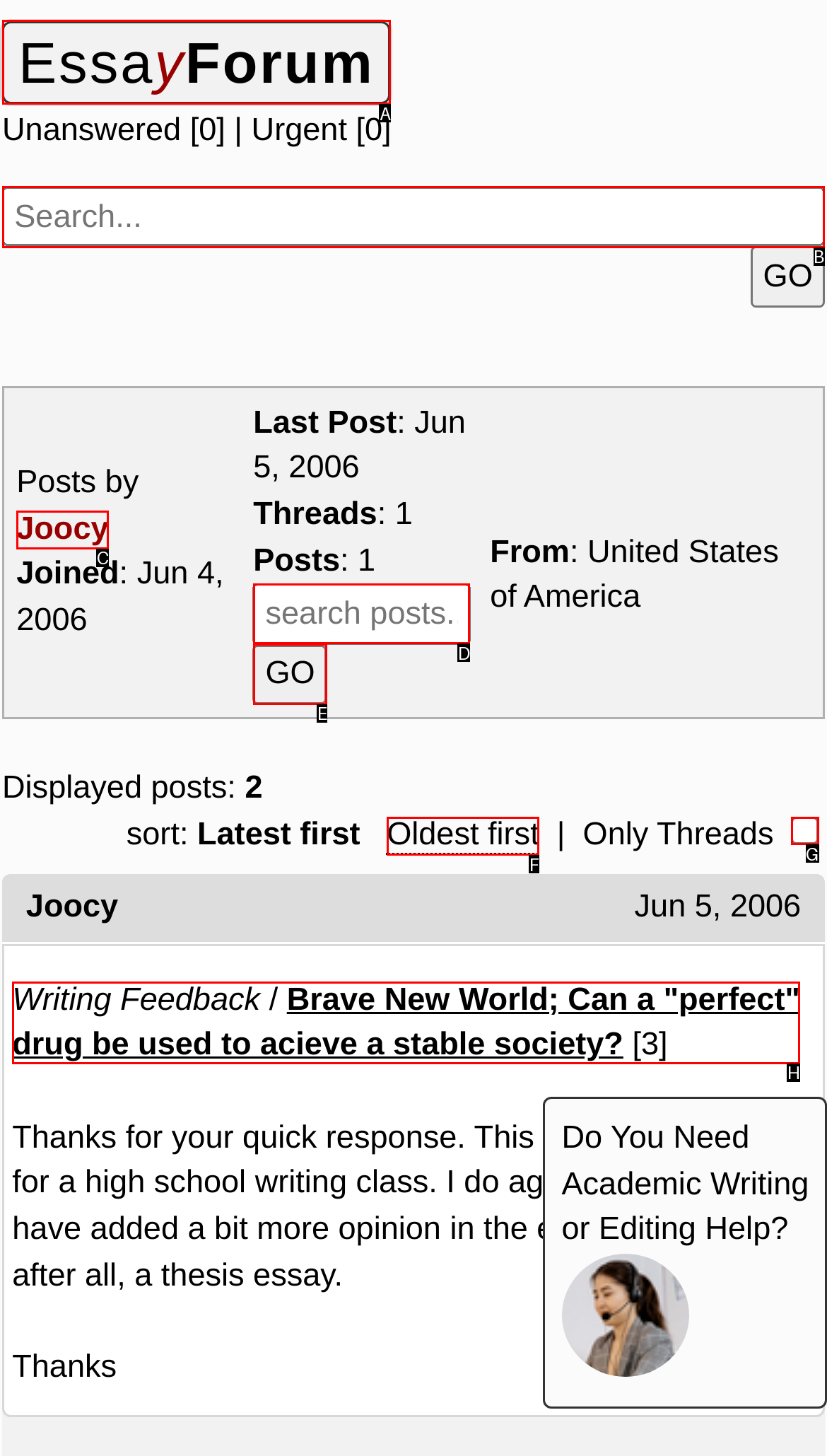Identify the correct UI element to click on to achieve the following task: Learn about price transparency Respond with the corresponding letter from the given choices.

None